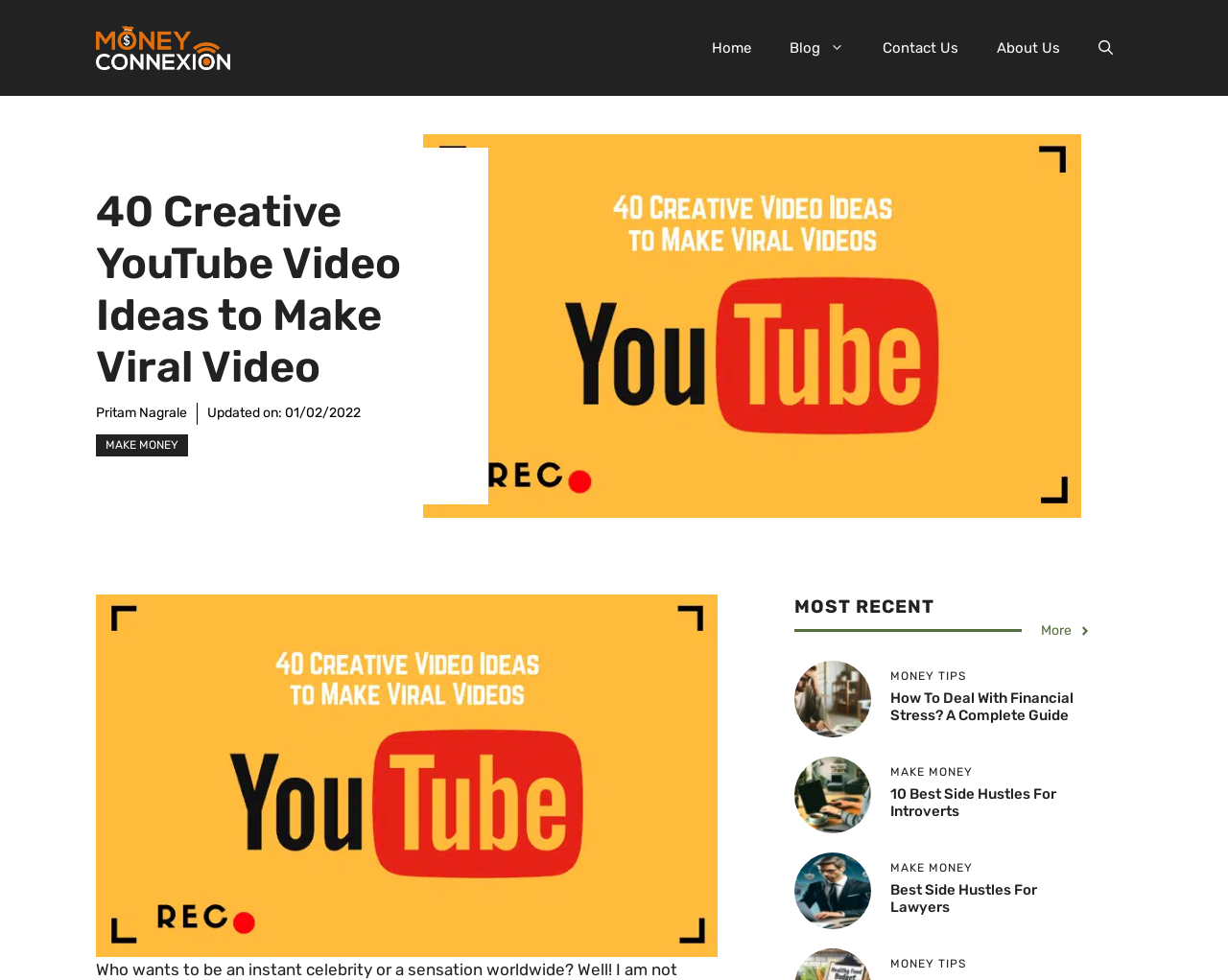Using the elements shown in the image, answer the question comprehensively: What is the purpose of the button 'Open search'?

The purpose of the button 'Open search' is inferred from its text content, which suggests that it is used to open a search function on the website.